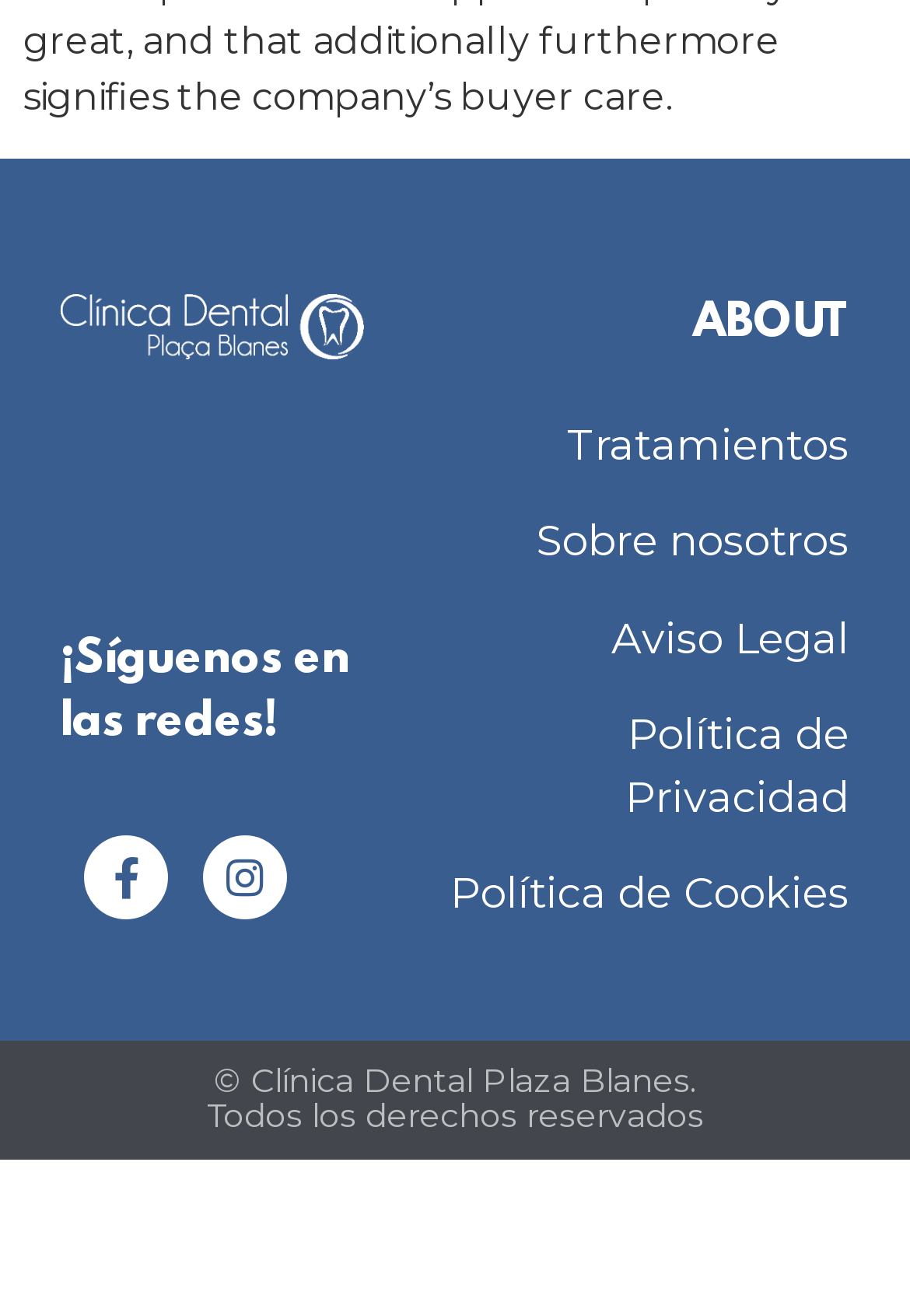With reference to the screenshot, provide a detailed response to the question below:
What is the copyright statement?

I found a StaticText element with the text 'Todos los derechos reservados' which is a common copyright statement, so I concluded that this is the copyright statement of the webpage.